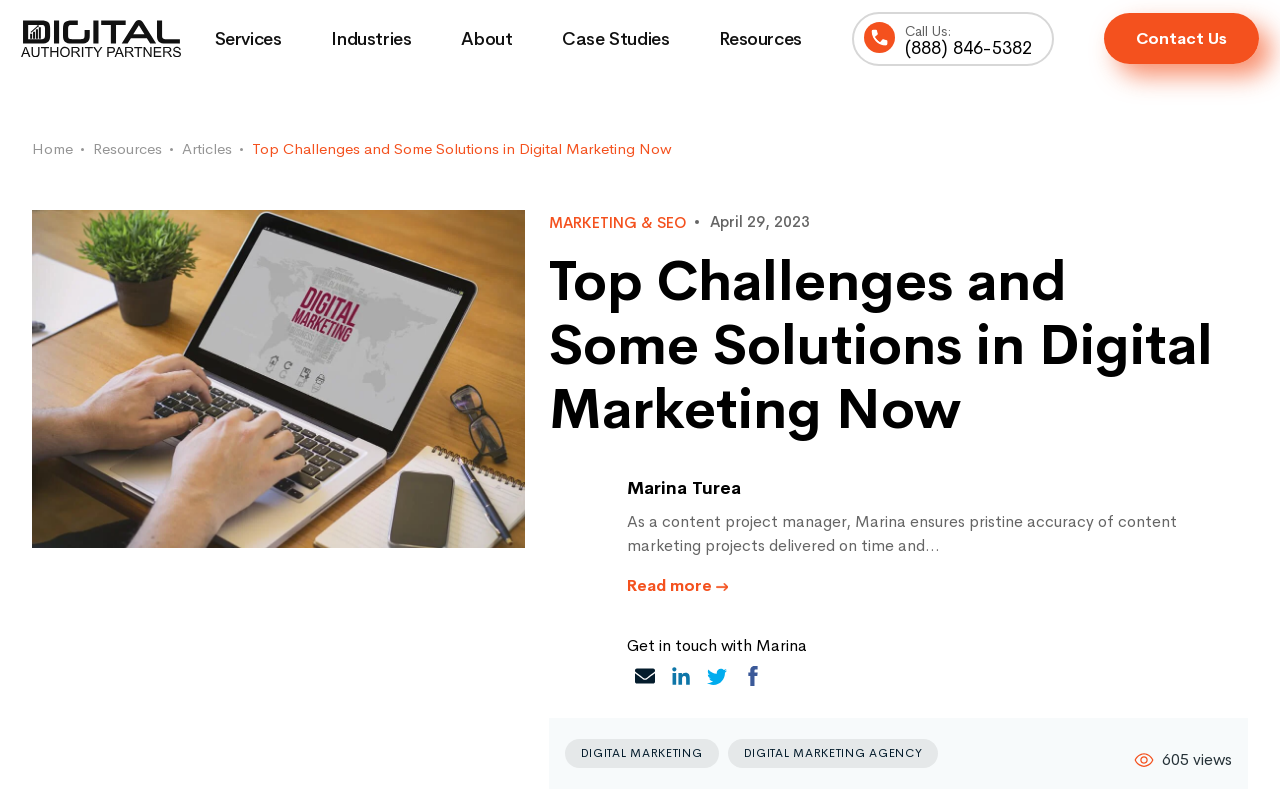For the given element description Resources, determine the bounding box coordinates of the UI element. The coordinates should follow the format (top-left x, top-left y, bottom-right x, bottom-right y) and be within the range of 0 to 1.

[0.549, 0.049, 0.614, 0.101]